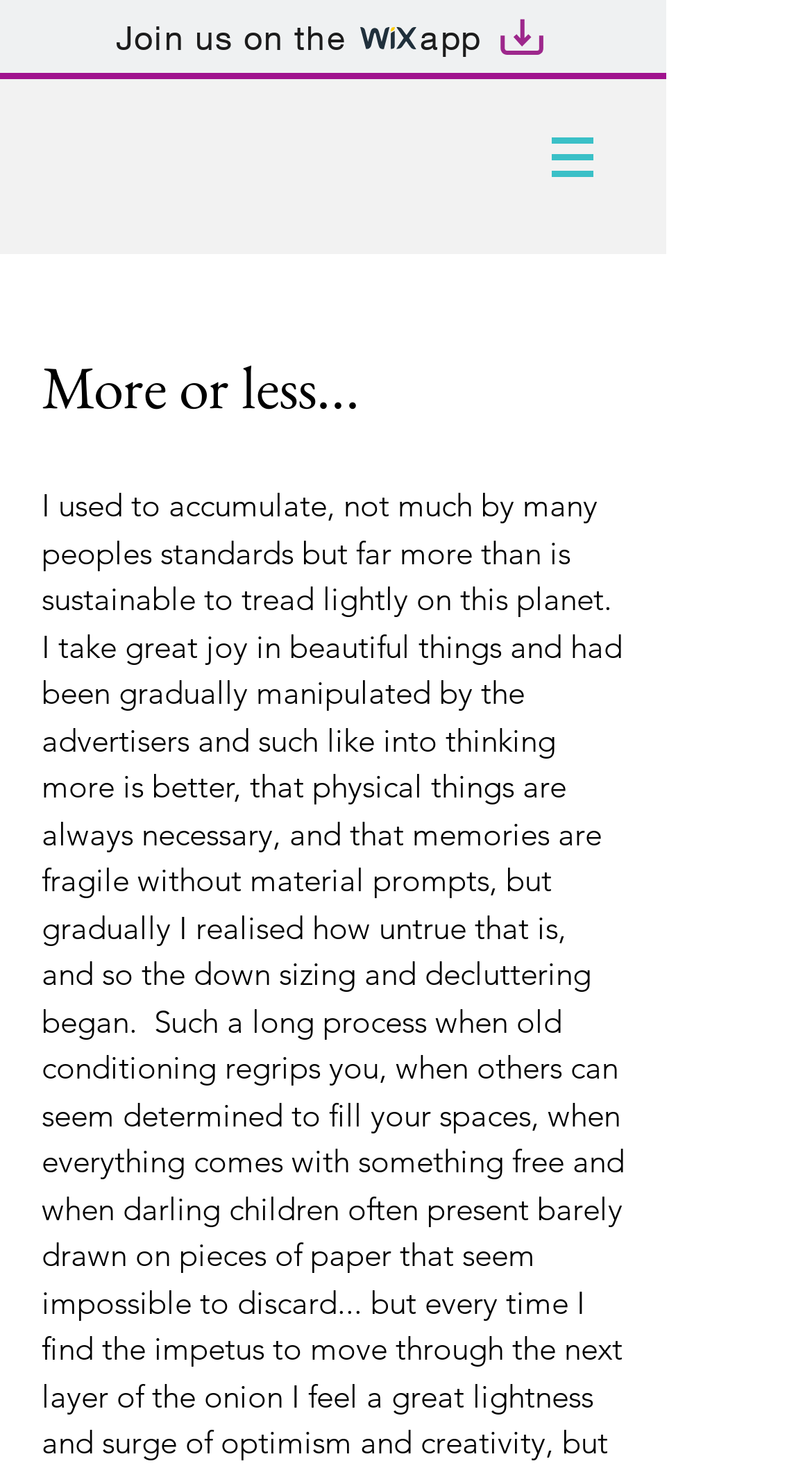Please find the bounding box coordinates in the format (top-left x, top-left y, bottom-right x, bottom-right y) for the given element description. Ensure the coordinates are floating point numbers between 0 and 1. Description: Join us on the app

[0.0, 0.0, 0.821, 0.054]